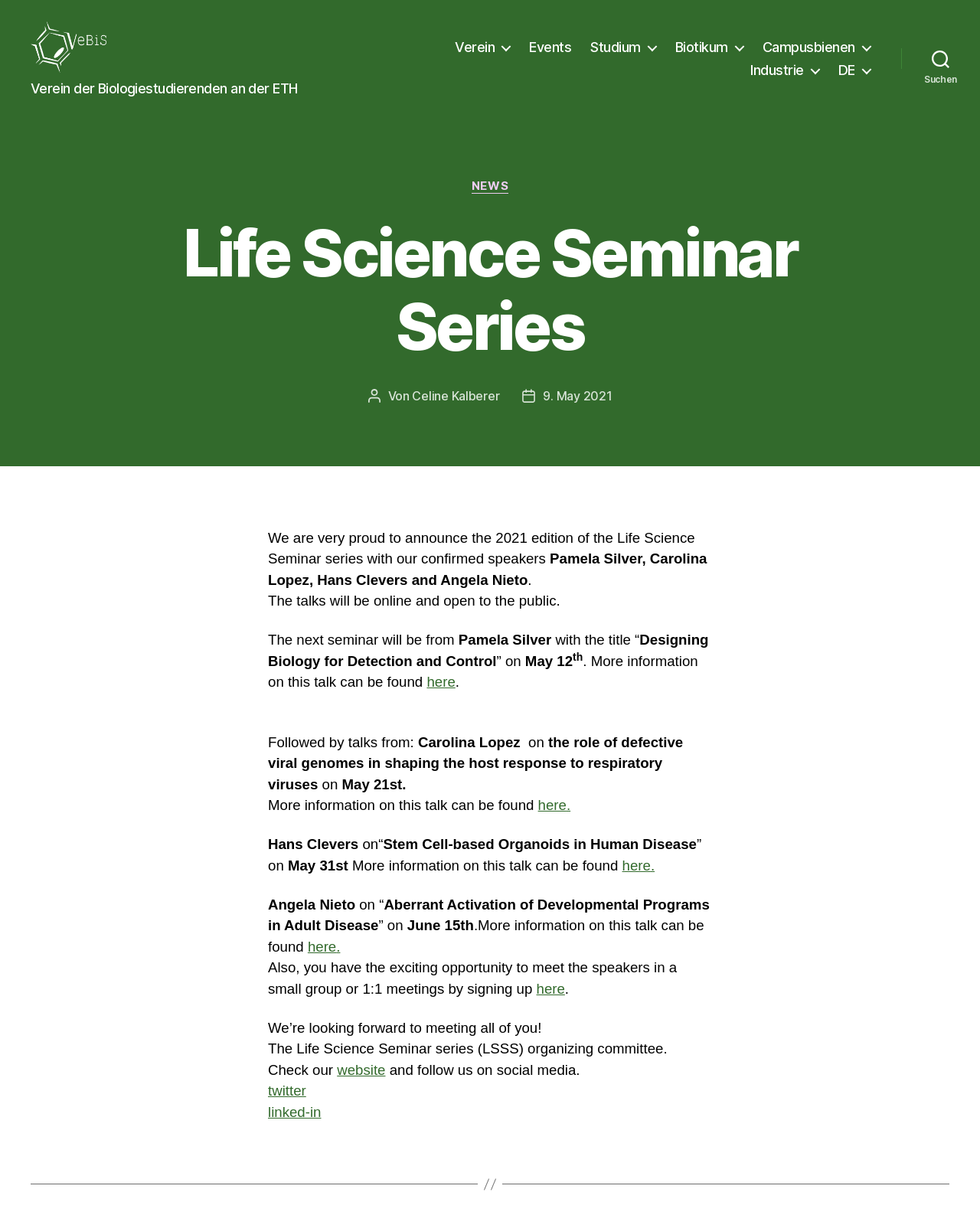What is the name of the seminar series?
Kindly offer a comprehensive and detailed response to the question.

I found the answer by looking at the heading 'Life Science Seminar Series' which is located at the top of the webpage, indicating that it is the title of the seminar series.